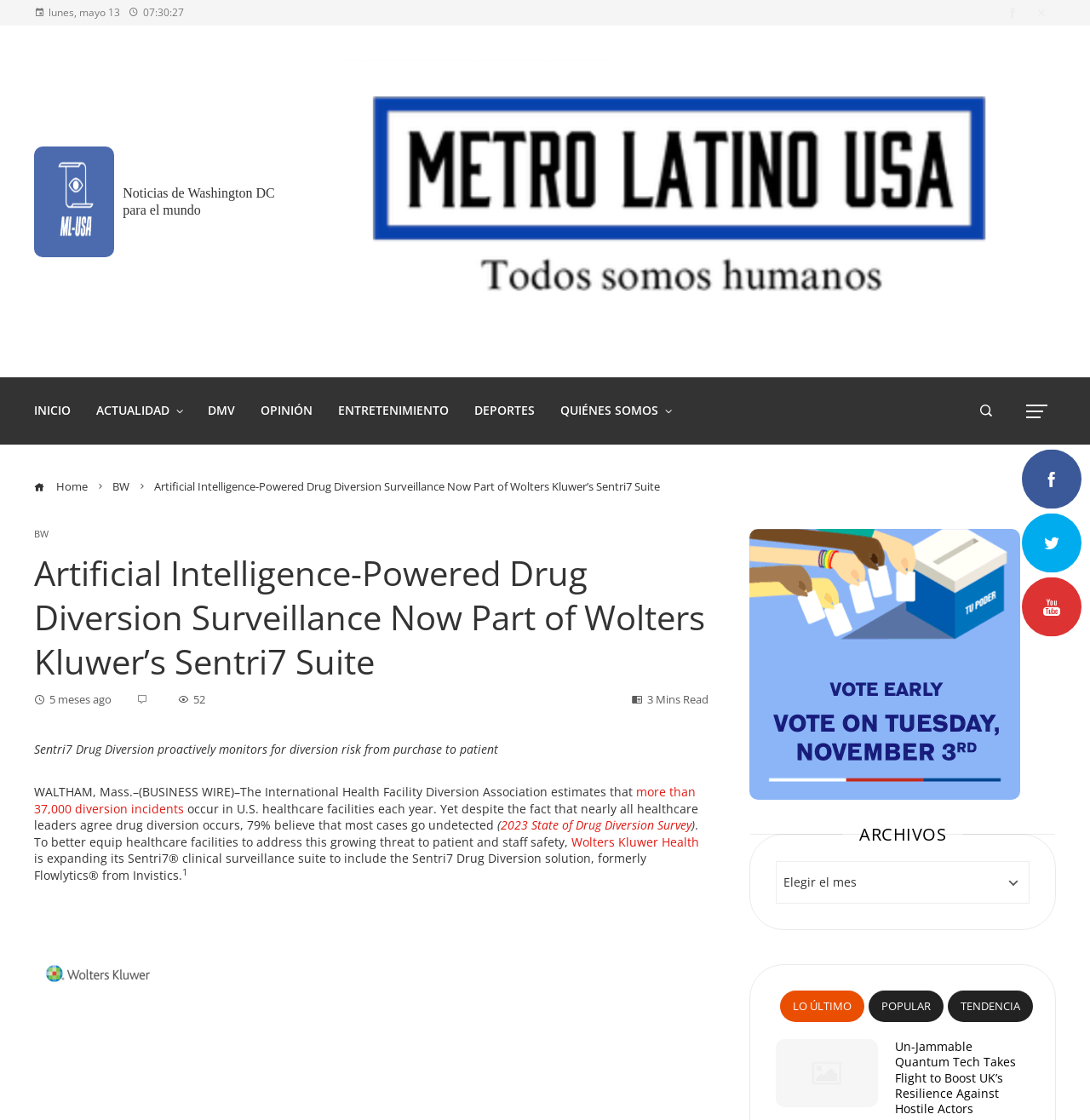Please specify the bounding box coordinates of the clickable section necessary to execute the following command: "Click on the 'Un-Jammable Quantum Tech Takes Flight to Boost UK’s Resilience Against Hostile Actors' link".

[0.712, 0.95, 0.805, 0.964]